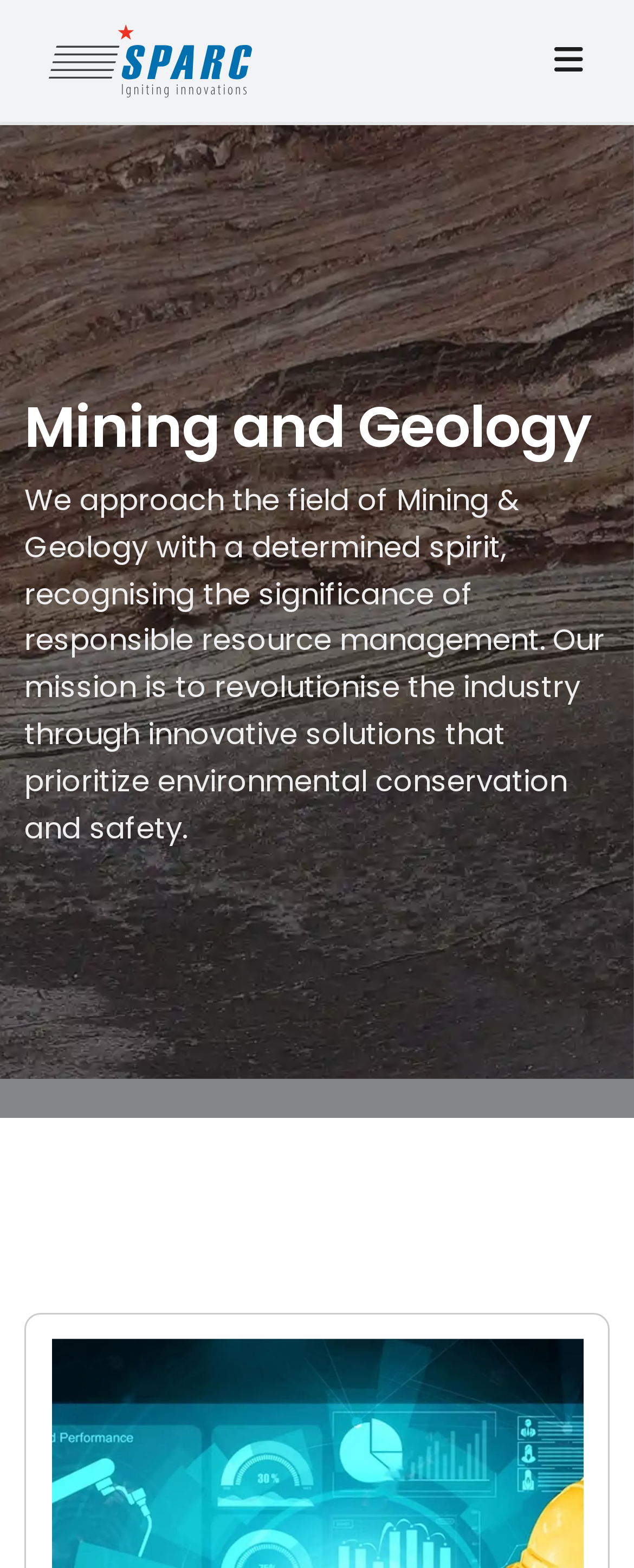From the element description alt="logo", predict the bounding box coordinates of the UI element. The coordinates must be specified in the format (top-left x, top-left y, bottom-right x, bottom-right y) and should be within the 0 to 1 range.

[0.077, 0.016, 0.397, 0.062]